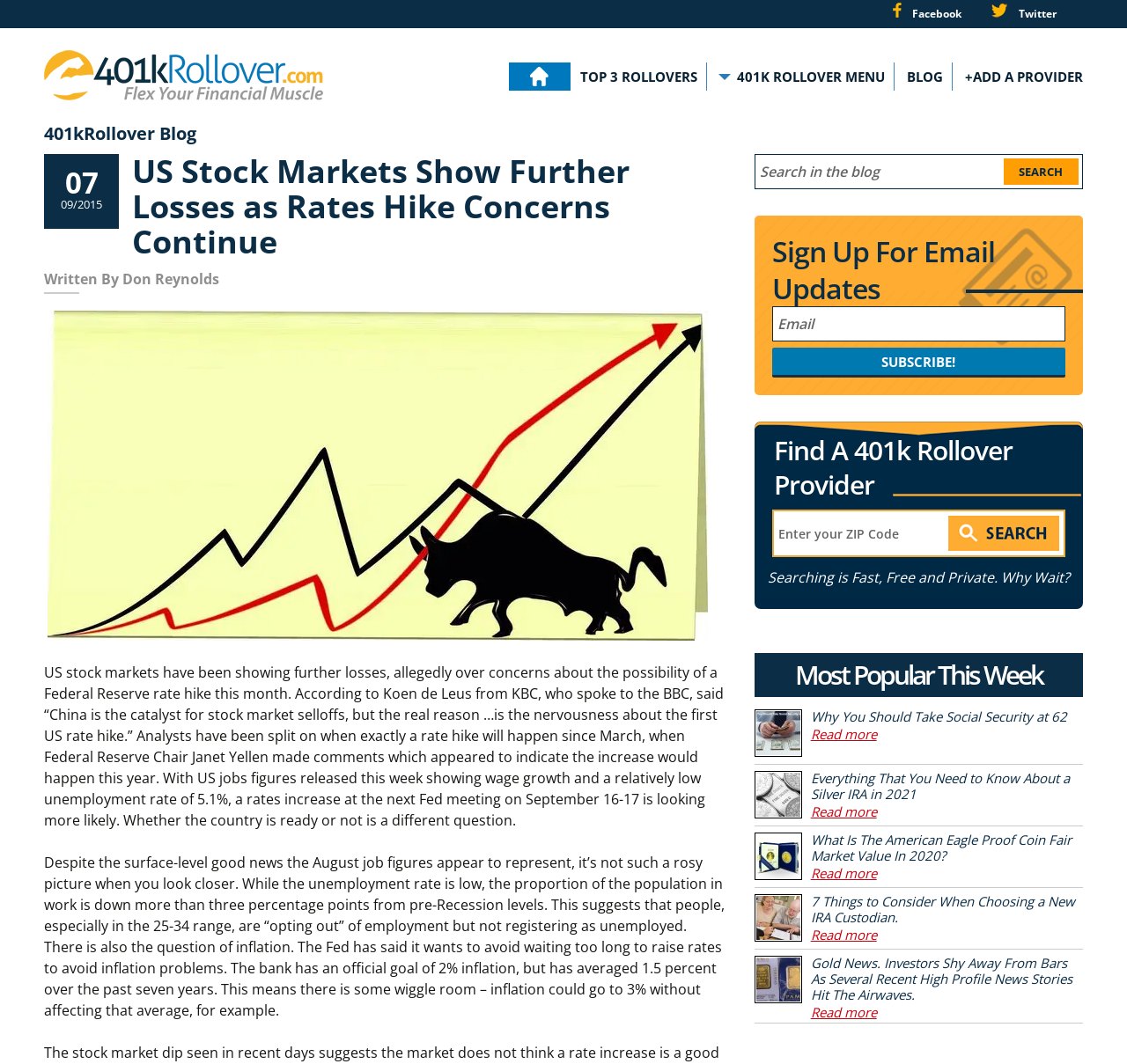What is the goal of the Federal Reserve mentioned in the article?
Look at the screenshot and respond with a single word or phrase.

2% inflation